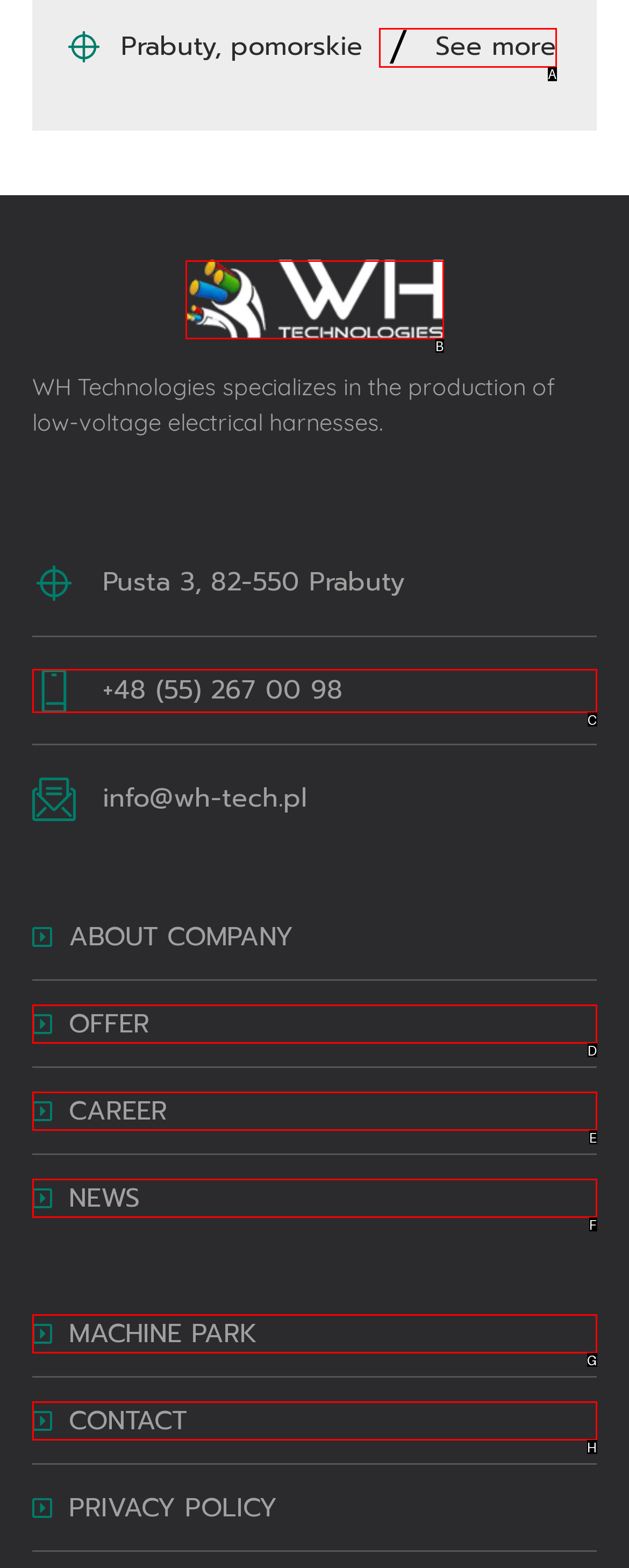Identify the correct UI element to click on to achieve the task: See more about Prabuty, pomorskie. Provide the letter of the appropriate element directly from the available choices.

A